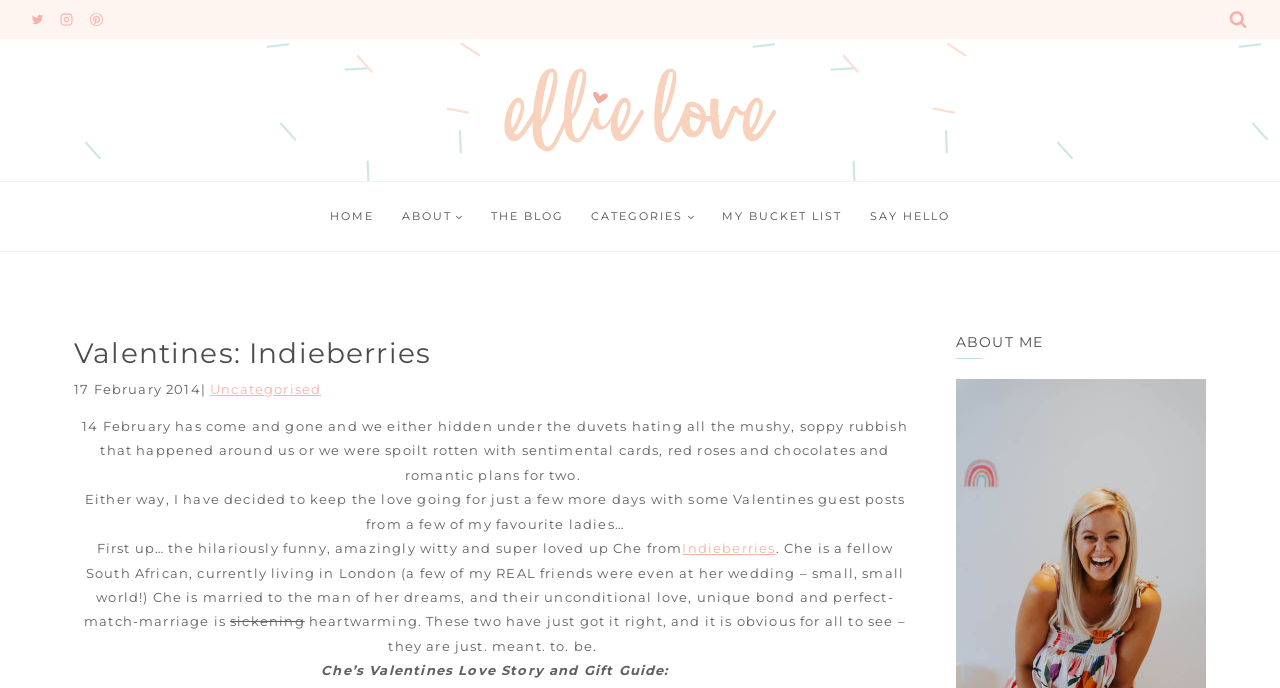Find the bounding box coordinates for the UI element that matches this description: "The Blog".

[0.372, 0.289, 0.451, 0.339]